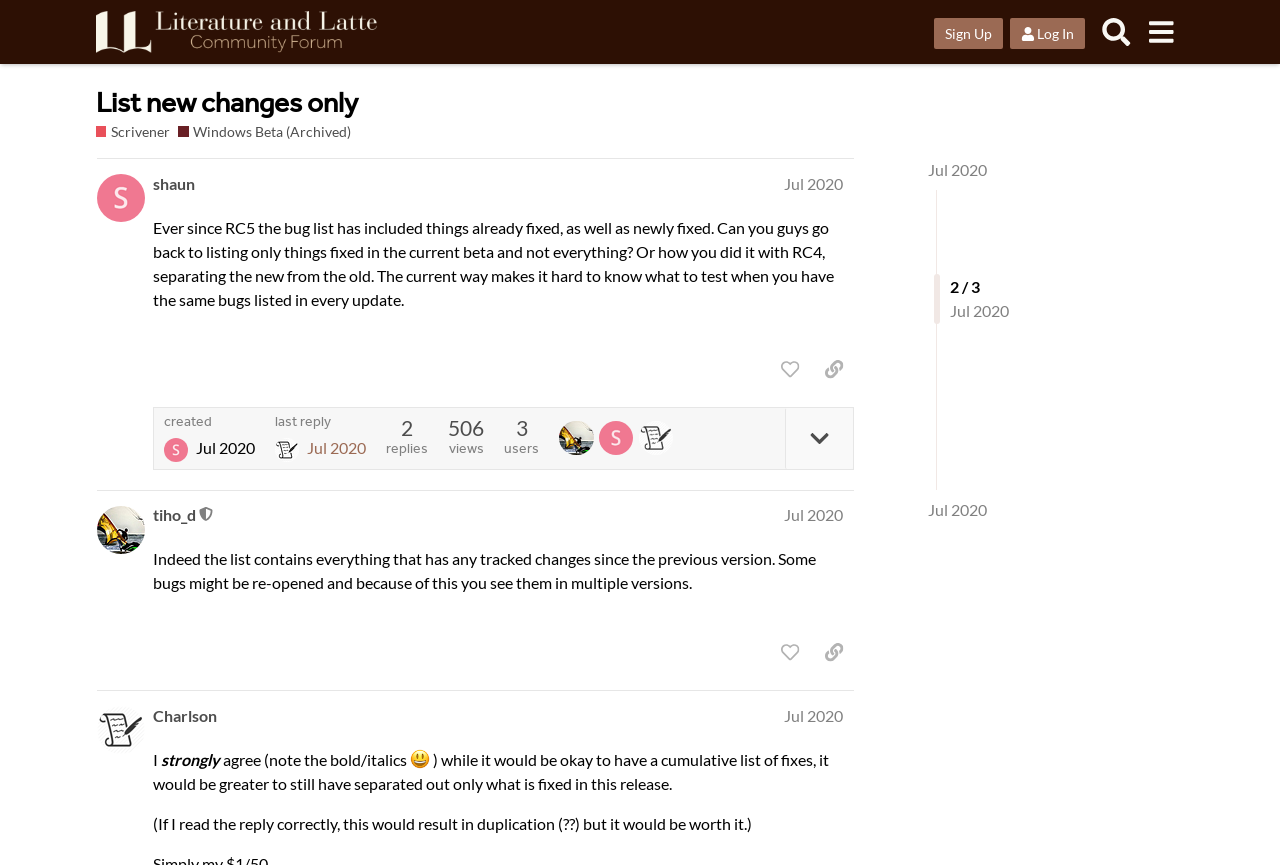From the given element description: "List new changes only", find the bounding box for the UI element. Provide the coordinates as four float numbers between 0 and 1, in the order [left, top, right, bottom].

[0.075, 0.09, 0.279, 0.151]